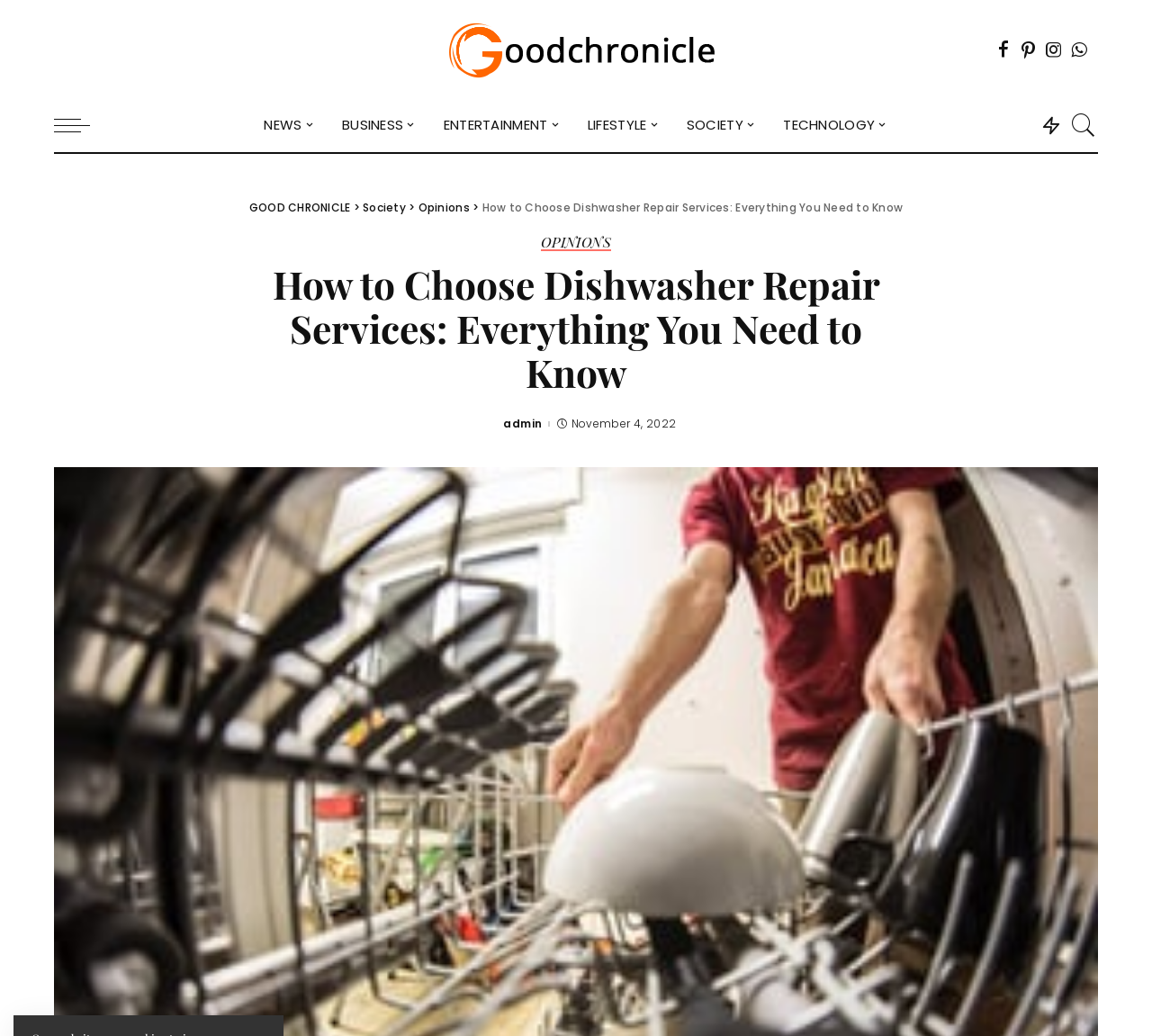What is the first link in the 'SOCIETY' category?
Provide a well-explained and detailed answer to the question.

I found the first link in the 'SOCIETY' category by looking at the links under the 'SOCIETY' category, which are 'Education', 'Career Advice', ..., 'Wastage Removal'.